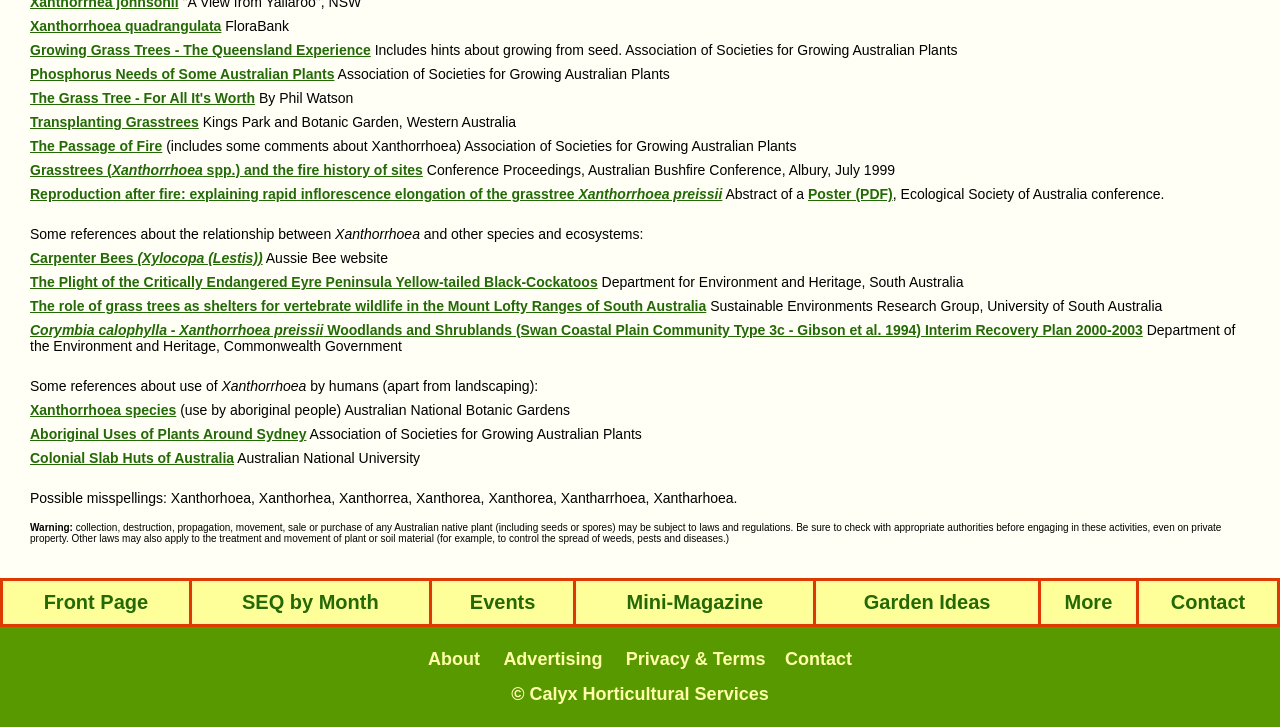Could you provide the bounding box coordinates for the portion of the screen to click to complete this instruction: "Click on 'Front Page'"?

[0.004, 0.802, 0.146, 0.856]